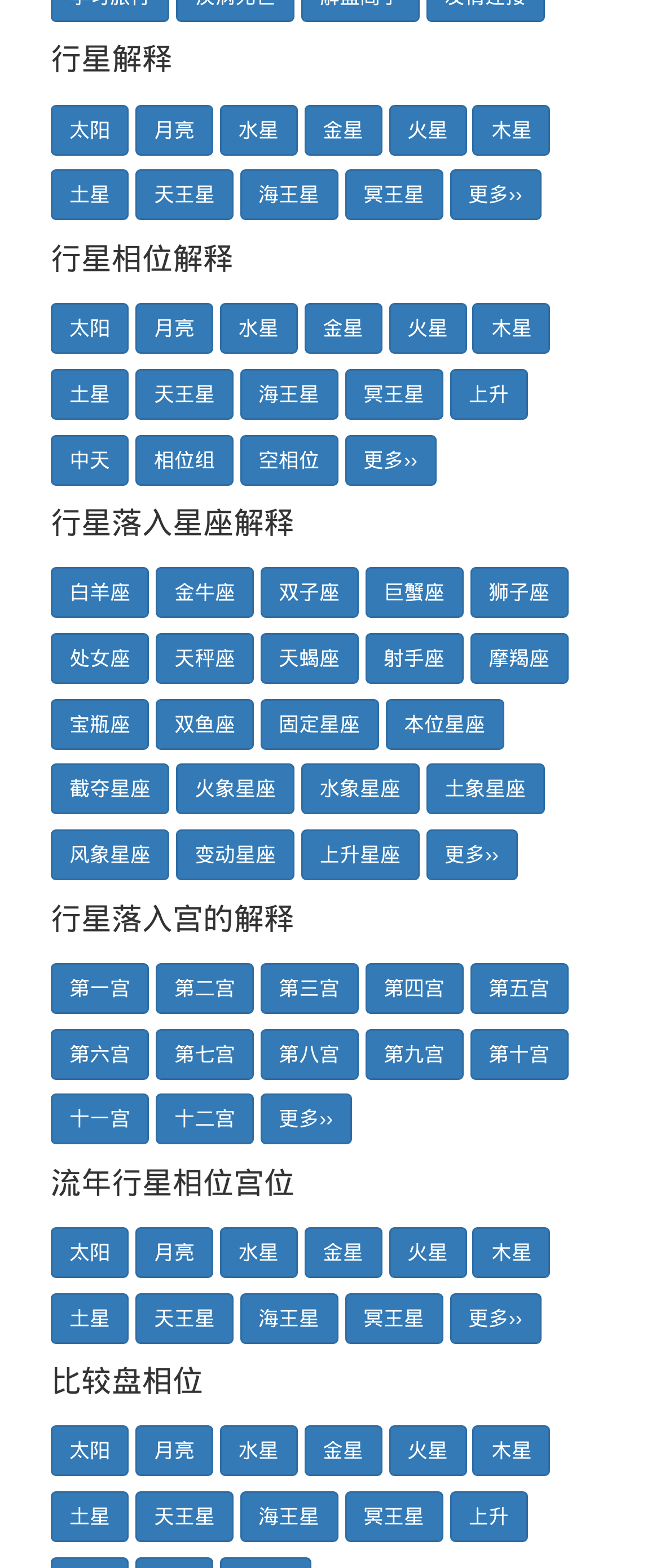Please look at the image and answer the question with a detailed explanation: How many links are there under '行星落入星座解释'?

I counted the number of links under the '行星落入星座解释' heading, and there are 12 links, each representing a zodiac sign.